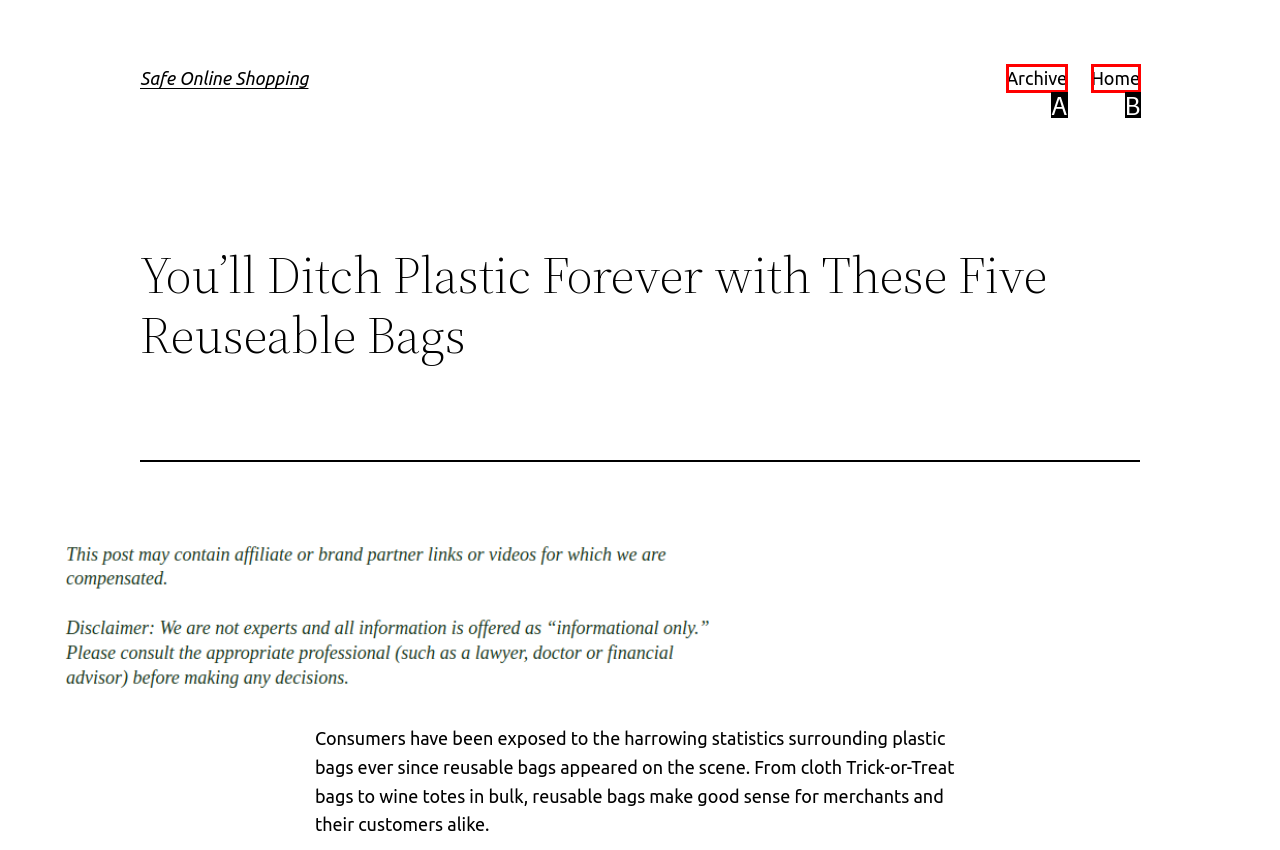Examine the description: Archive and indicate the best matching option by providing its letter directly from the choices.

A